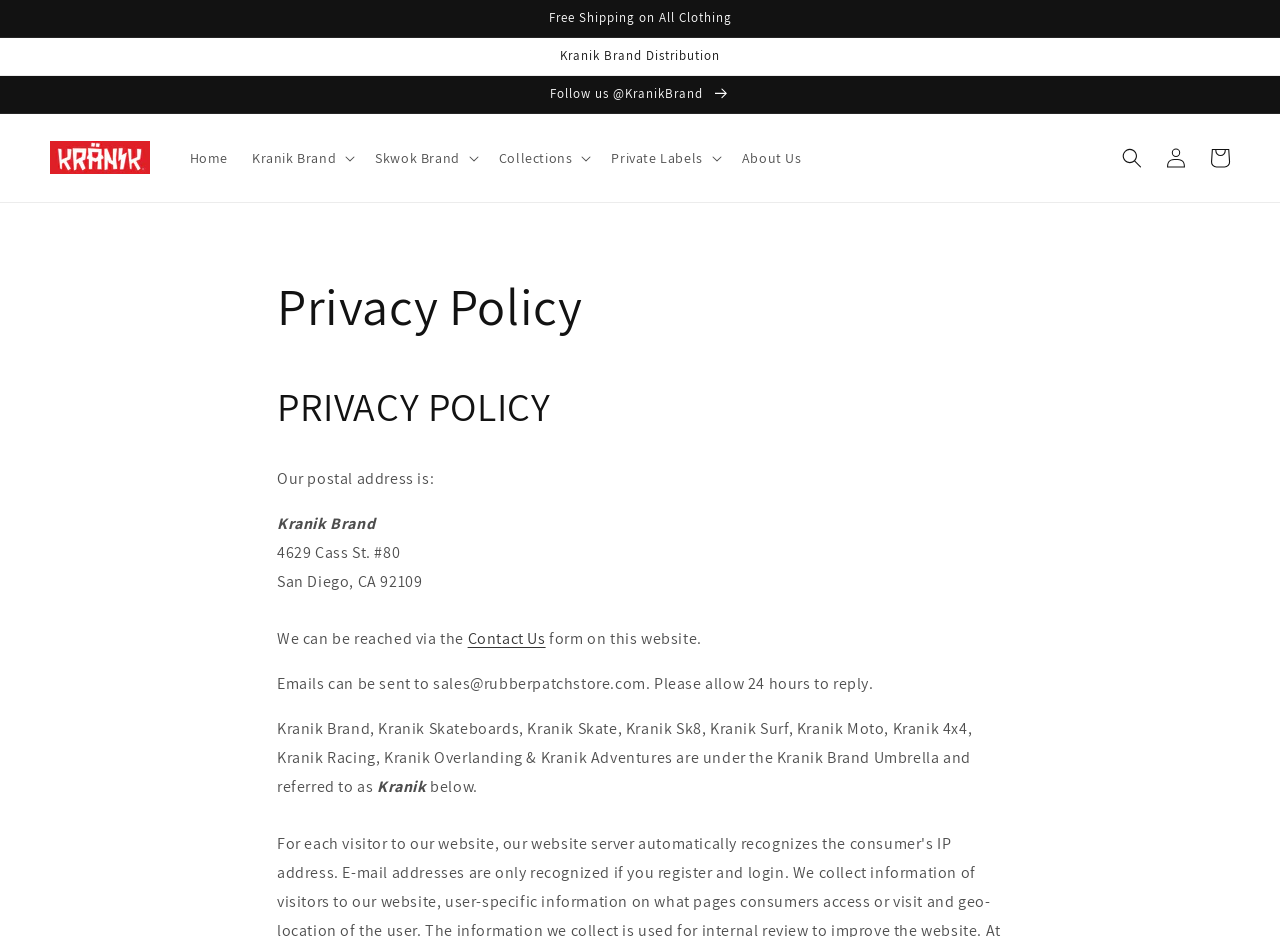Please identify the bounding box coordinates of the element I need to click to follow this instruction: "Go to Home page".

[0.139, 0.146, 0.187, 0.191]